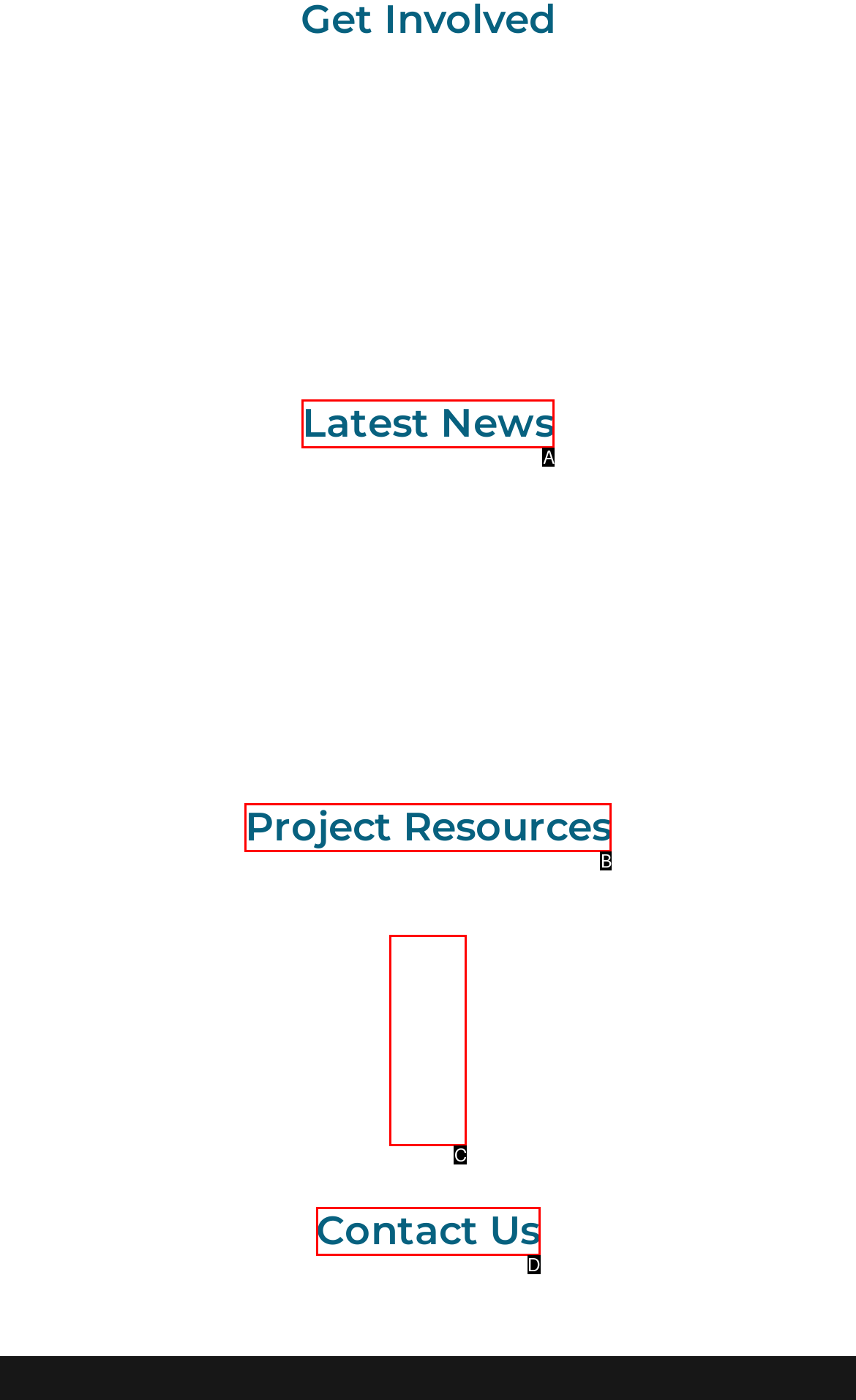Select the HTML element that corresponds to the description: Contact Us. Reply with the letter of the correct option.

D